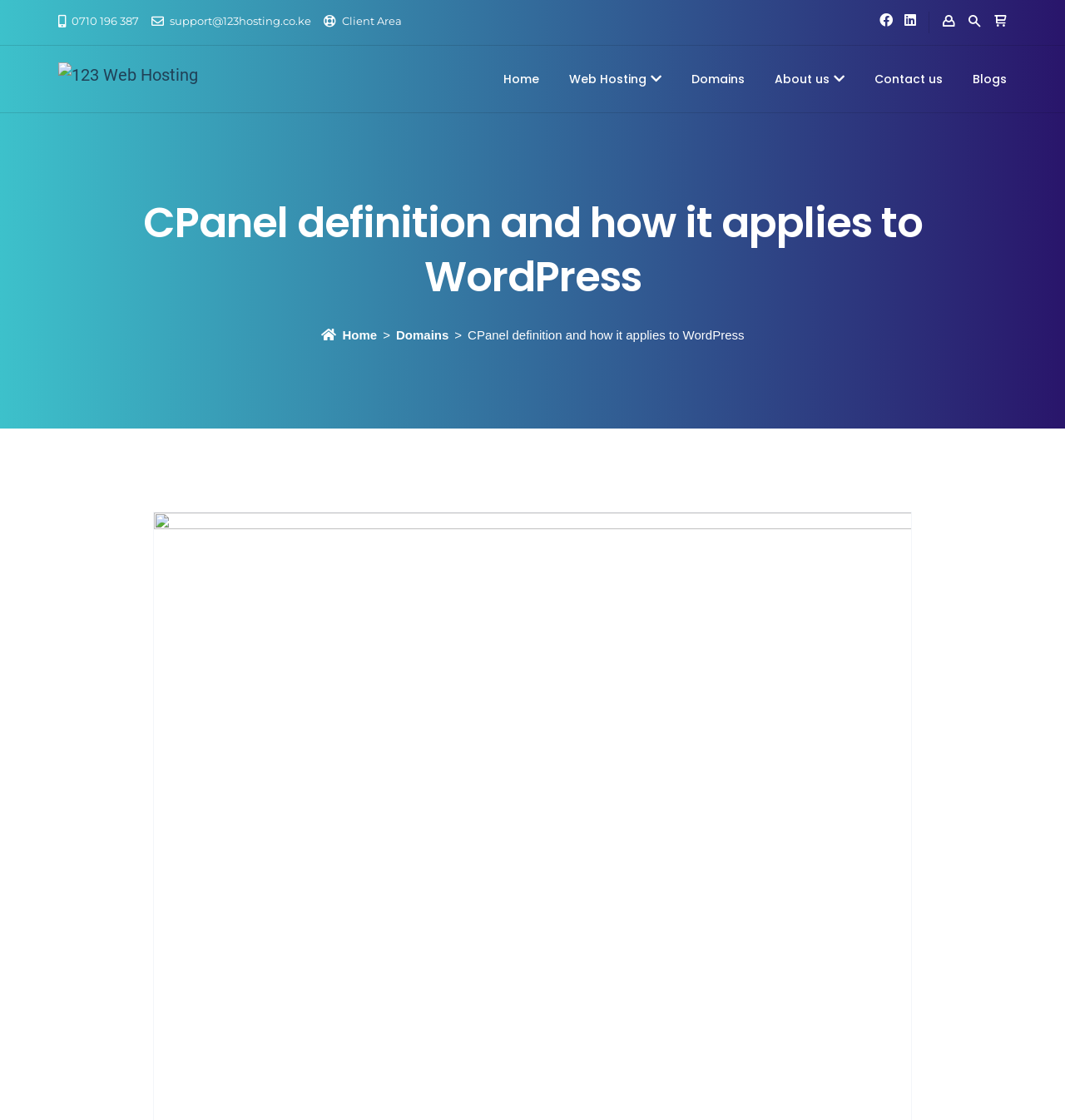How many main navigation links are there?
Please provide a comprehensive and detailed answer to the question.

I counted the main navigation links by looking at the top navigation bar, where I saw links labeled 'Home', 'Web Hosting', 'Domains', 'About us', 'Contact us', and 'Blogs'.